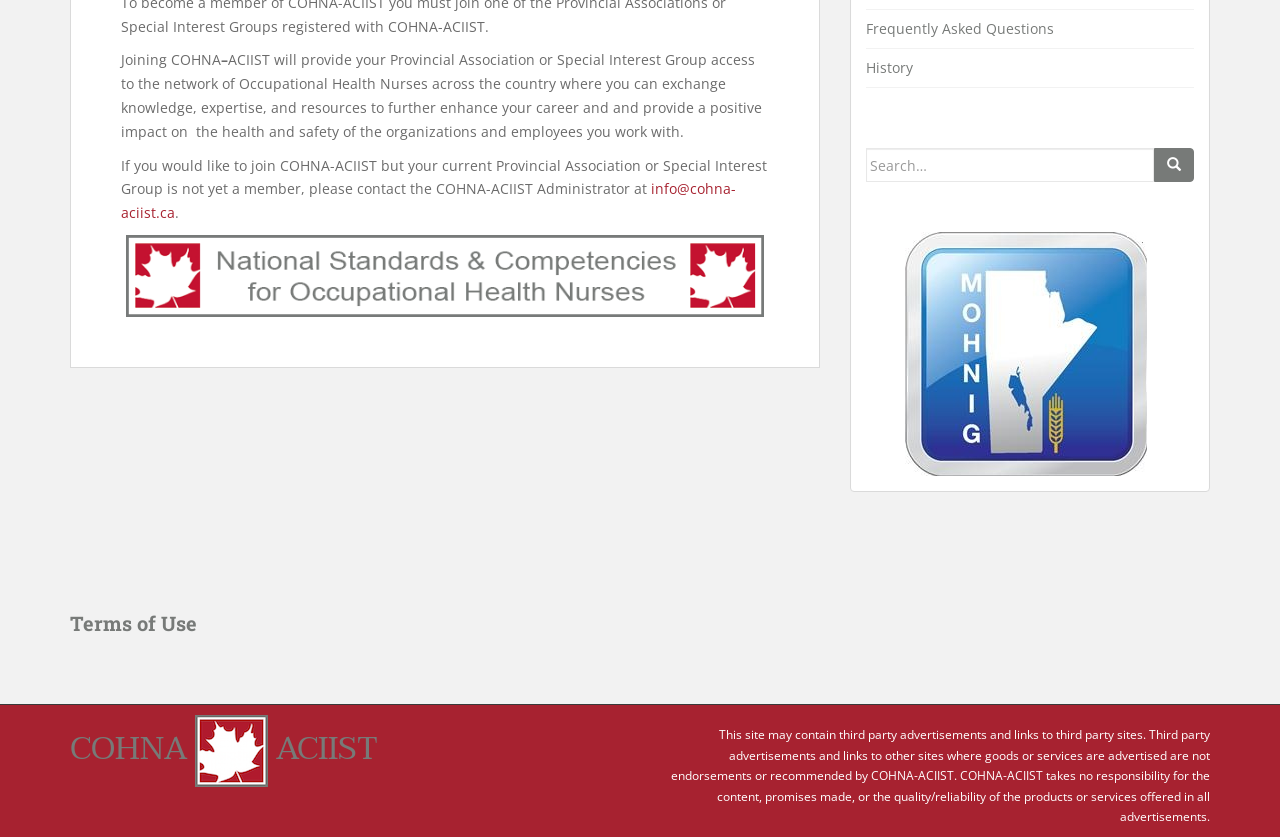Using the given description, provide the bounding box coordinates formatted as (top-left x, top-left y, bottom-right x, bottom-right y), with all values being floating point numbers between 0 and 1. Description: name="submit" value="Search"

[0.902, 0.177, 0.933, 0.218]